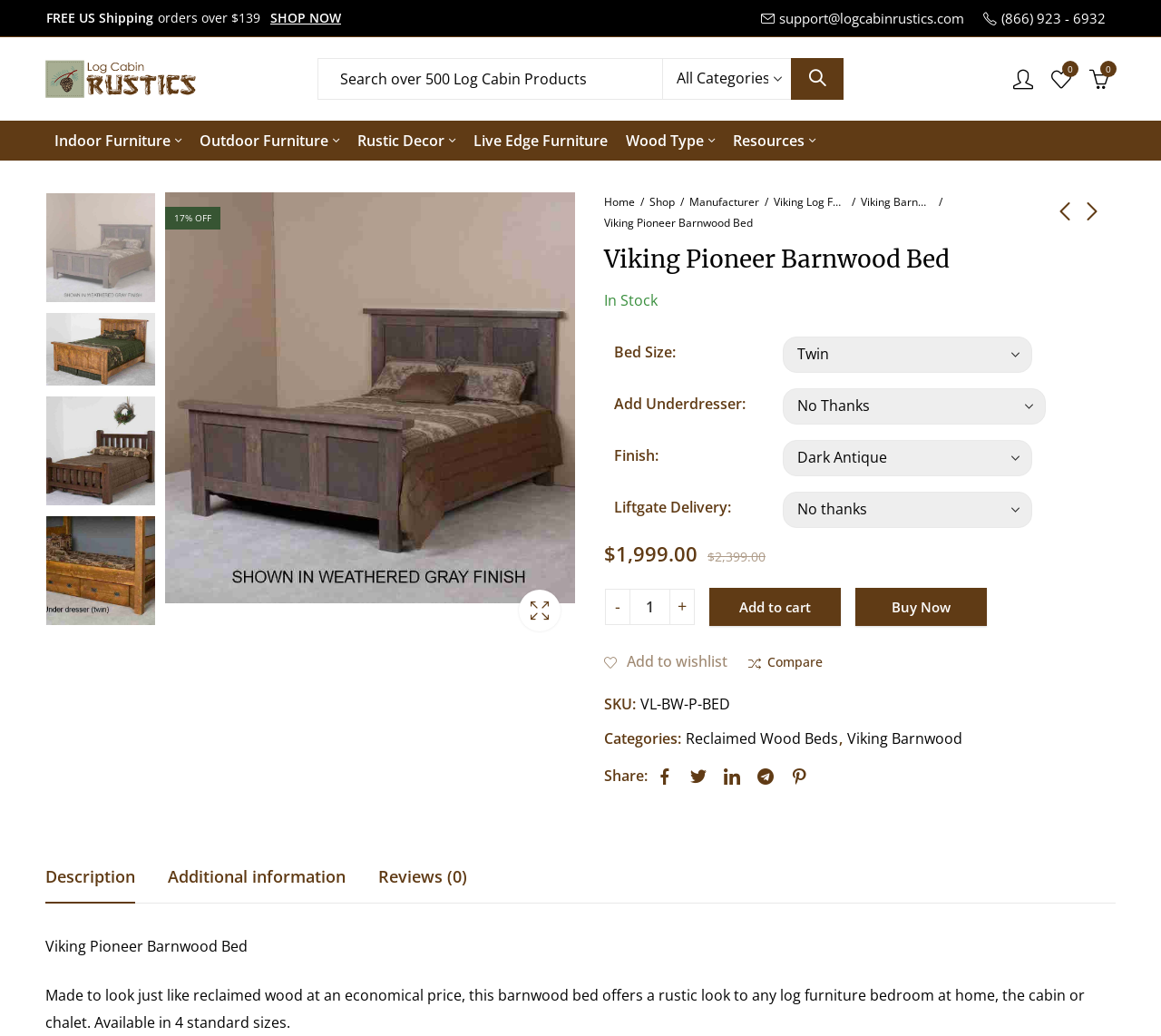What is the price of the Viking Pioneer Barnwood Bed?
From the screenshot, supply a one-word or short-phrase answer.

$4,899.00